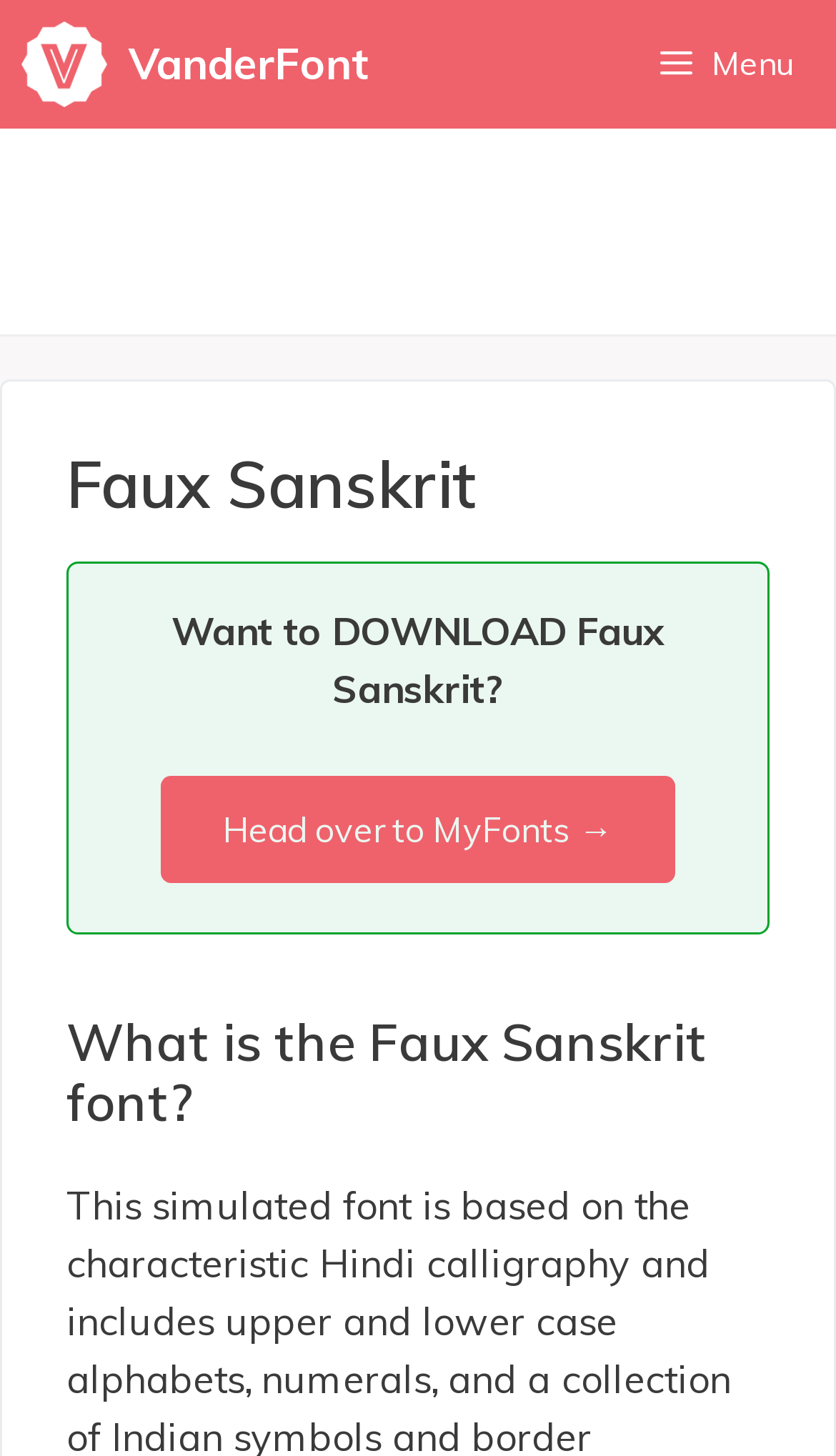Please determine the bounding box of the UI element that matches this description: Menu. The coordinates should be given as (top-left x, top-left y, bottom-right x, bottom-right y), with all values between 0 and 1.

[0.733, 0.0, 1.0, 0.088]